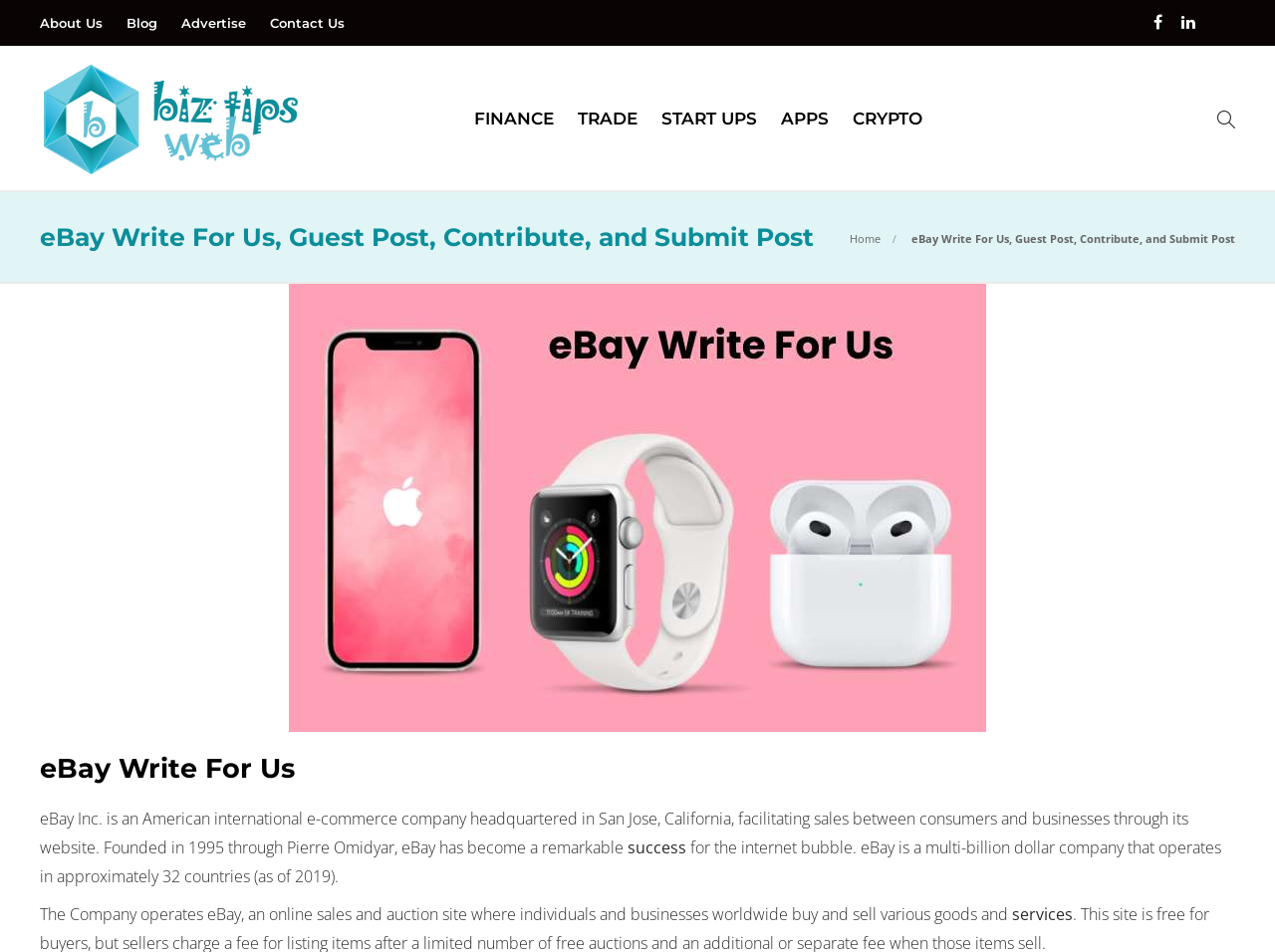Locate the bounding box coordinates of the area you need to click to fulfill this instruction: 'Click on About Us'. The coordinates must be in the form of four float numbers ranging from 0 to 1: [left, top, right, bottom].

[0.031, 0.003, 0.08, 0.045]